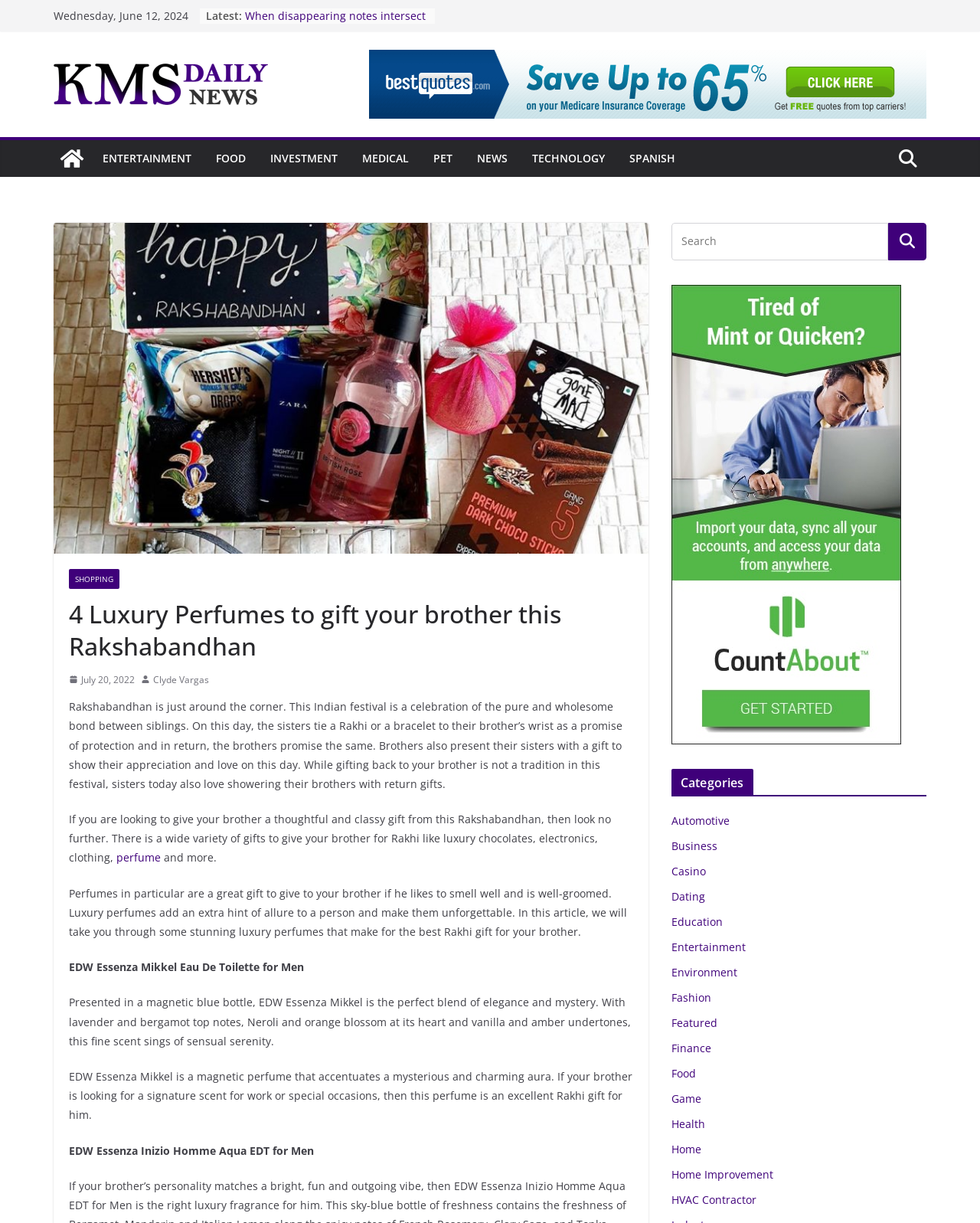Find the bounding box coordinates of the element to click in order to complete this instruction: "Explore the 'FOOD' category". The bounding box coordinates must be four float numbers between 0 and 1, denoted as [left, top, right, bottom].

[0.22, 0.121, 0.251, 0.139]